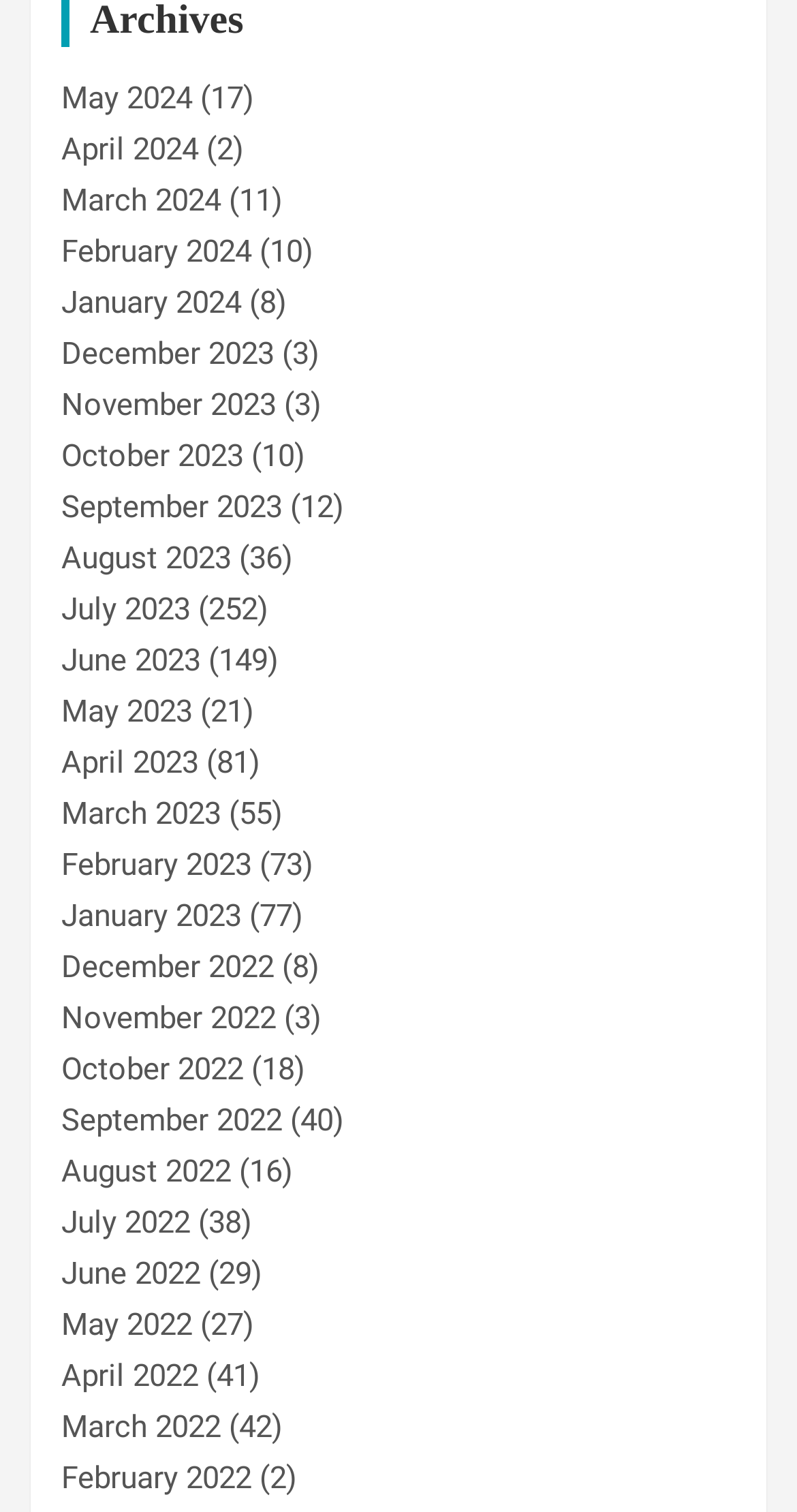Pinpoint the bounding box coordinates of the clickable area needed to execute the instruction: "Browse June 2022". The coordinates should be specified as four float numbers between 0 and 1, i.e., [left, top, right, bottom].

[0.077, 0.83, 0.251, 0.854]